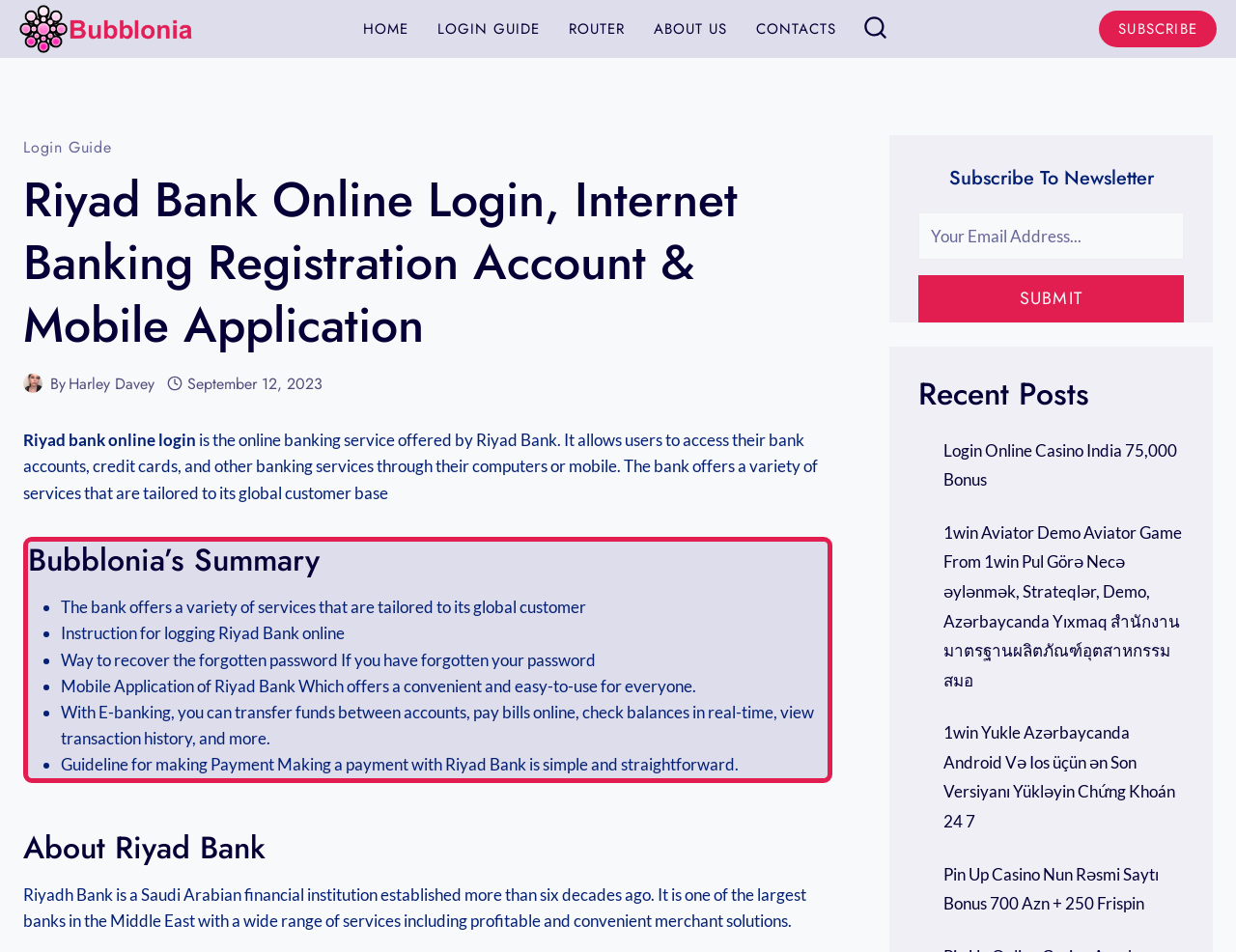Please look at the image and answer the question with a detailed explanation: What can be recovered with Riyad Bank Online Login?

If a user has forgotten their password, Riyad Bank Online Login provides a way to recover it, ensuring that users can regain access to their online banking services and manage their accounts securely.